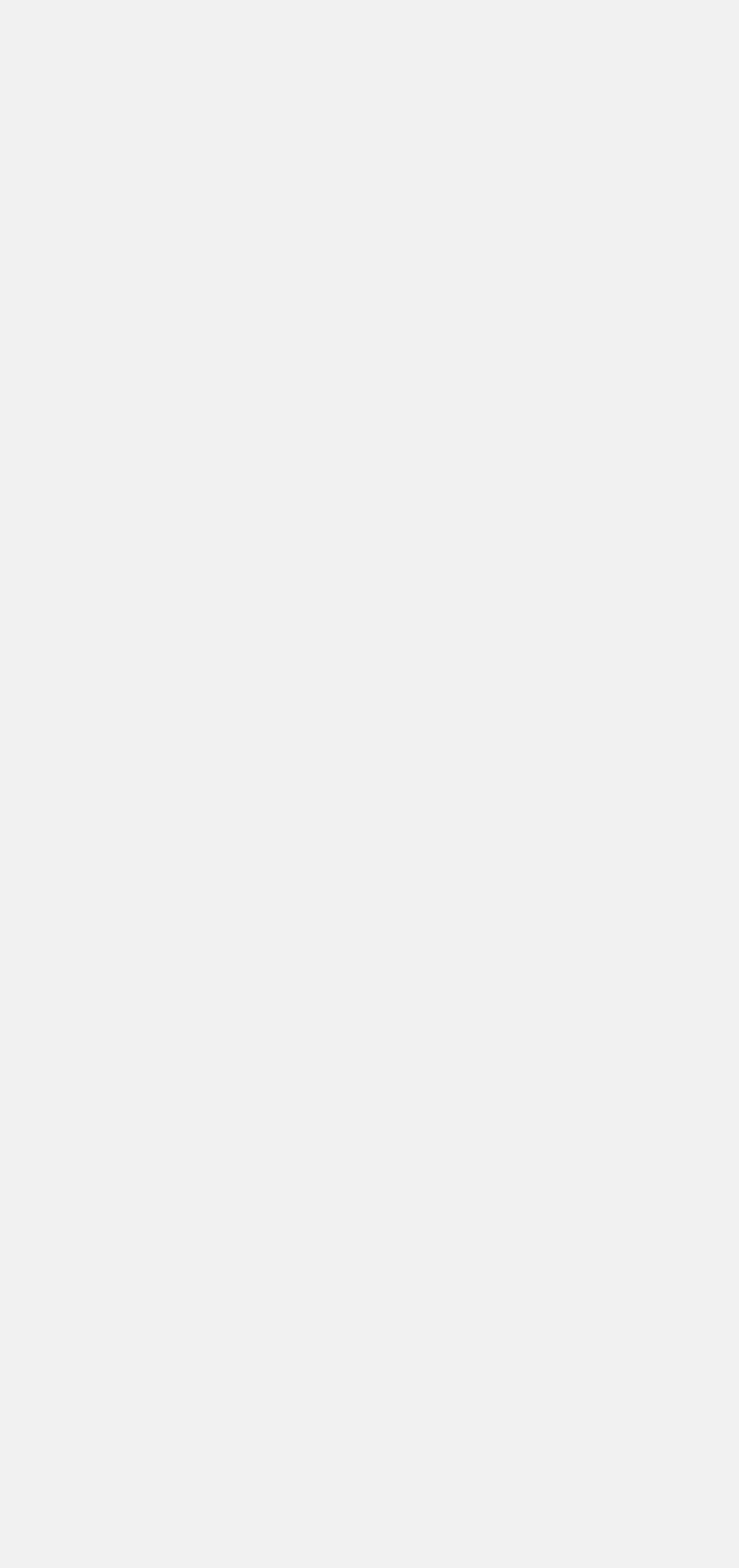Find and provide the bounding box coordinates for the UI element described here: "Previous page". The coordinates should be given as four float numbers between 0 and 1: [left, top, right, bottom].

[0.0, 0.883, 0.123, 0.941]